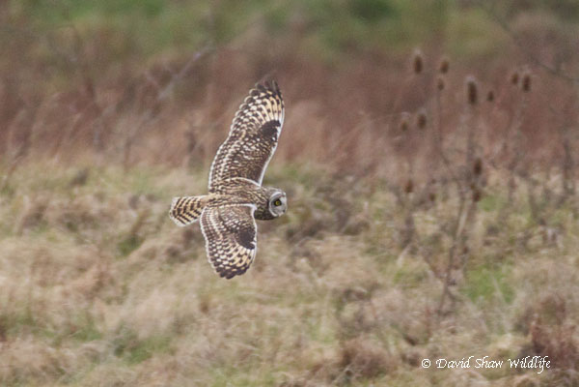Please respond to the question using a single word or phrase:
What is the background of the image?

Muted grasses and plants